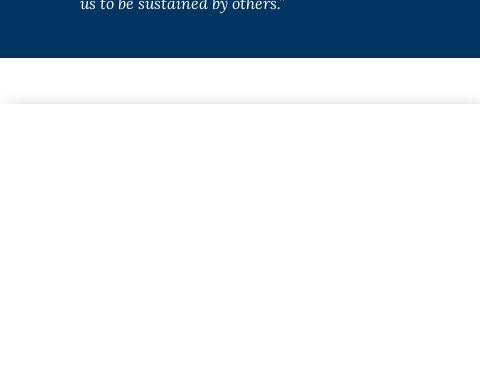Elaborate on all the features and components visible in the image.

The image features an inspirational quote emphasizing the importance of belonging within communities as a means of connecting with and caring for one another. This sense of belonging is portrayed as essential for personal growth, self-care, and the nurturing of meaningful relationships. The message reflects the thoughts of Rev. Edwin David Aponte, Dean of the Theological School and Professor of Religion and Culture at Drew University, who articulates the profound impact of community on individual purpose and support. The background likely aligns with themes of spirituality and community, highlighting the interconnectedness of human experiences.